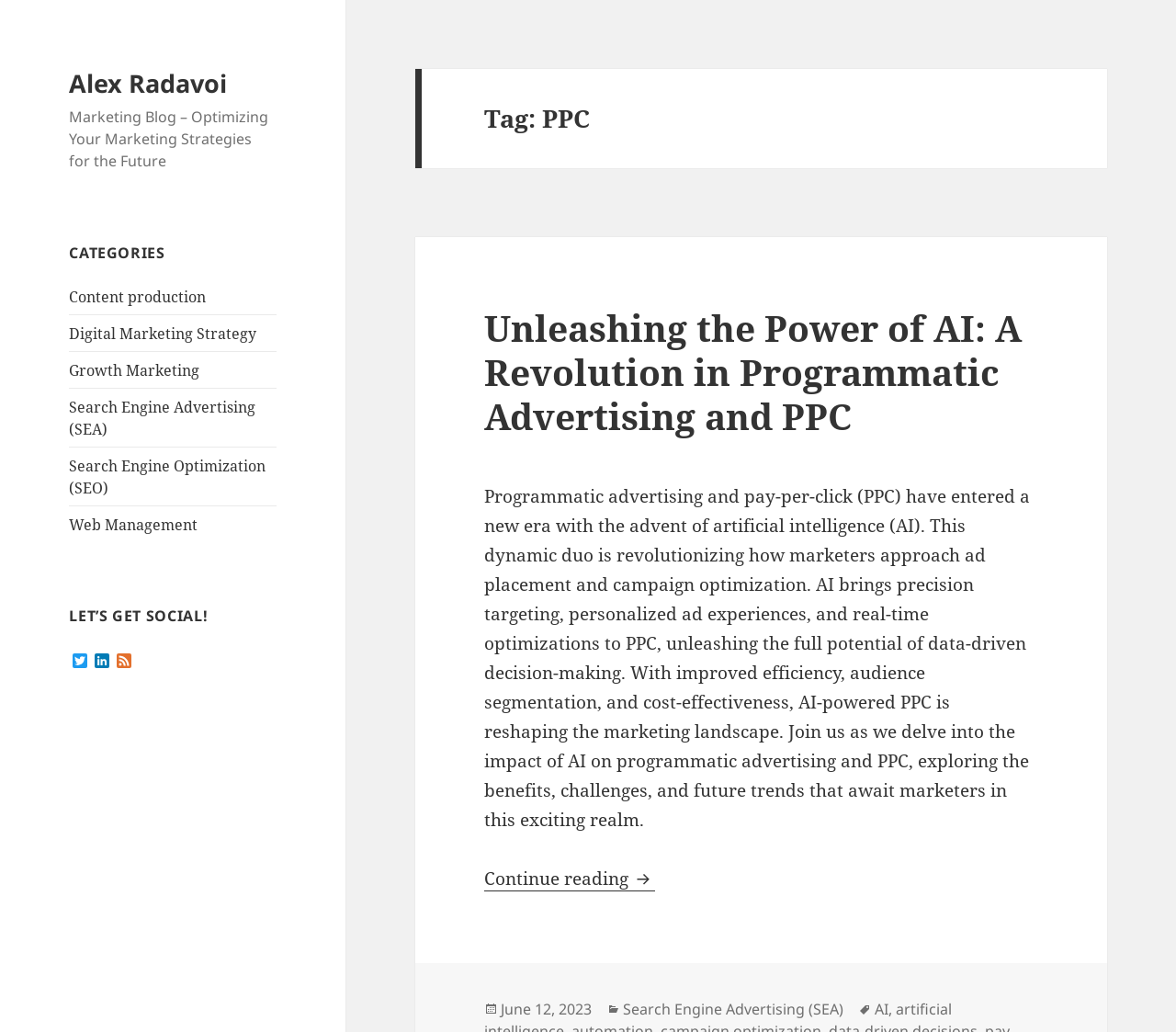Bounding box coordinates are specified in the format (top-left x, top-left y, bottom-right x, bottom-right y). All values are floating point numbers bounded between 0 and 1. Please provide the bounding box coordinate of the region this sentence describes: blank checks order

None